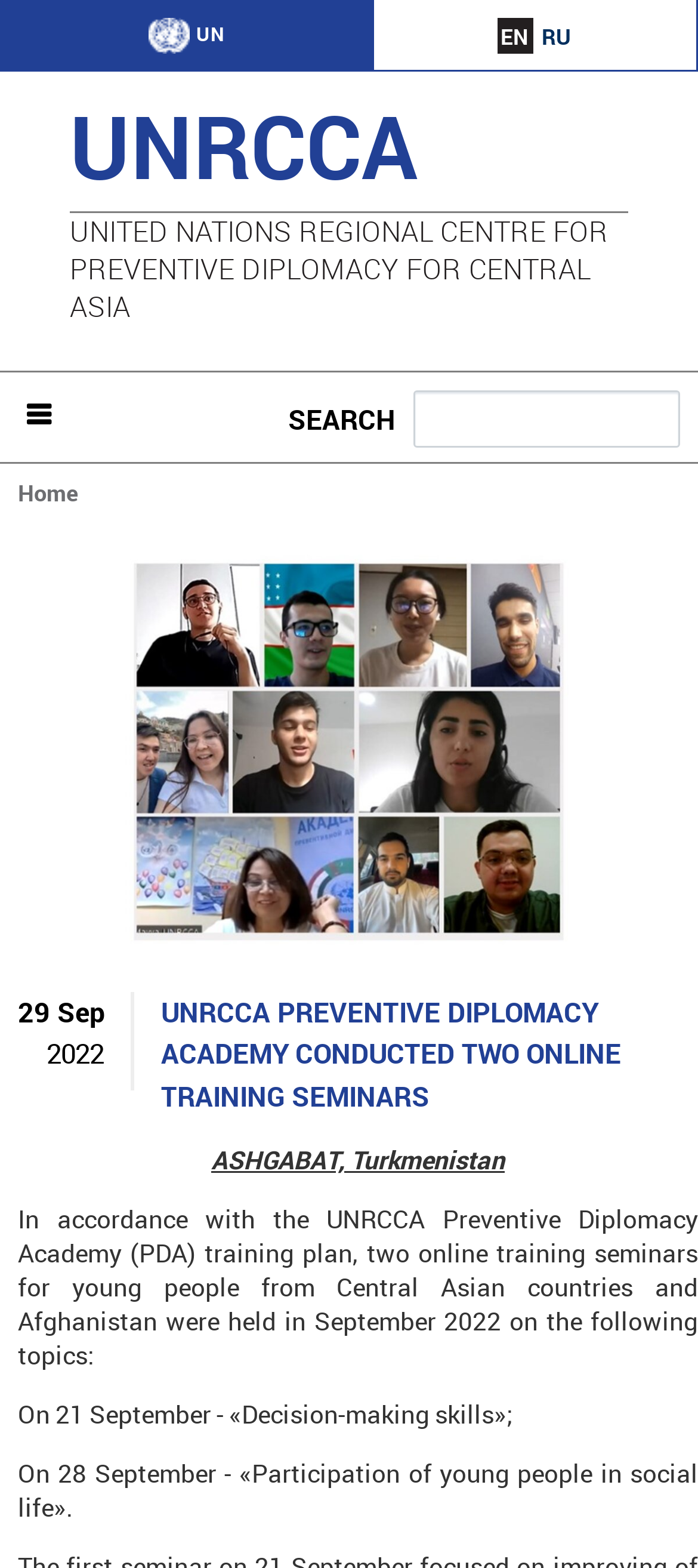Articulate a complete and detailed caption of the webpage elements.

The webpage appears to be an article or news page from the UNRCCA (United Nations Regional Centre for Preventive Diplomacy for Central Asia) website. At the top, there is a navigation link "Jump to navigation" and a layout table that spans the entire width of the page. 

On the top-left corner, there is a UN logo image, accompanied by links to the UN and UNRCCA websites. On the top-right corner, there are language selection links for English and Russian.

Below the top section, there is a prominent heading "UNRCCA" with a link to the UNRCCA website. Underneath, there is a static text describing the organization as the "UNITED NATIONS REGIONAL CENTRE FOR PREVENTIVE DIPLOMACY FOR CENTRAL ASIA".

To the right of the organization description, there is a search bar with a heading "SEARCH", a text box, and a search button.

On the left side of the page, there is a section with a heading "You are here" and a link to the "Home" page. Below this section, there is a figure that spans the entire width of the page, containing the main content of the article.

The article's title, "UNRCCA PREVENTIVE DIPLOMACY ACADEMY CONDUCTED TWO ONLINE TRAINING SEMINARS", is displayed prominently in the middle of the page. Below the title, there is a date "29 Sep 2022" and a brief description of the article's content, which is about two online training seminars conducted by the UNRCCA Preventive Diplomacy Academy in September 2022.

The article's content is divided into two sections, each describing one of the online training seminars, with topics "Decision-making skills" and "Participation of young people in social life", held on 21 and 28 September, respectively.